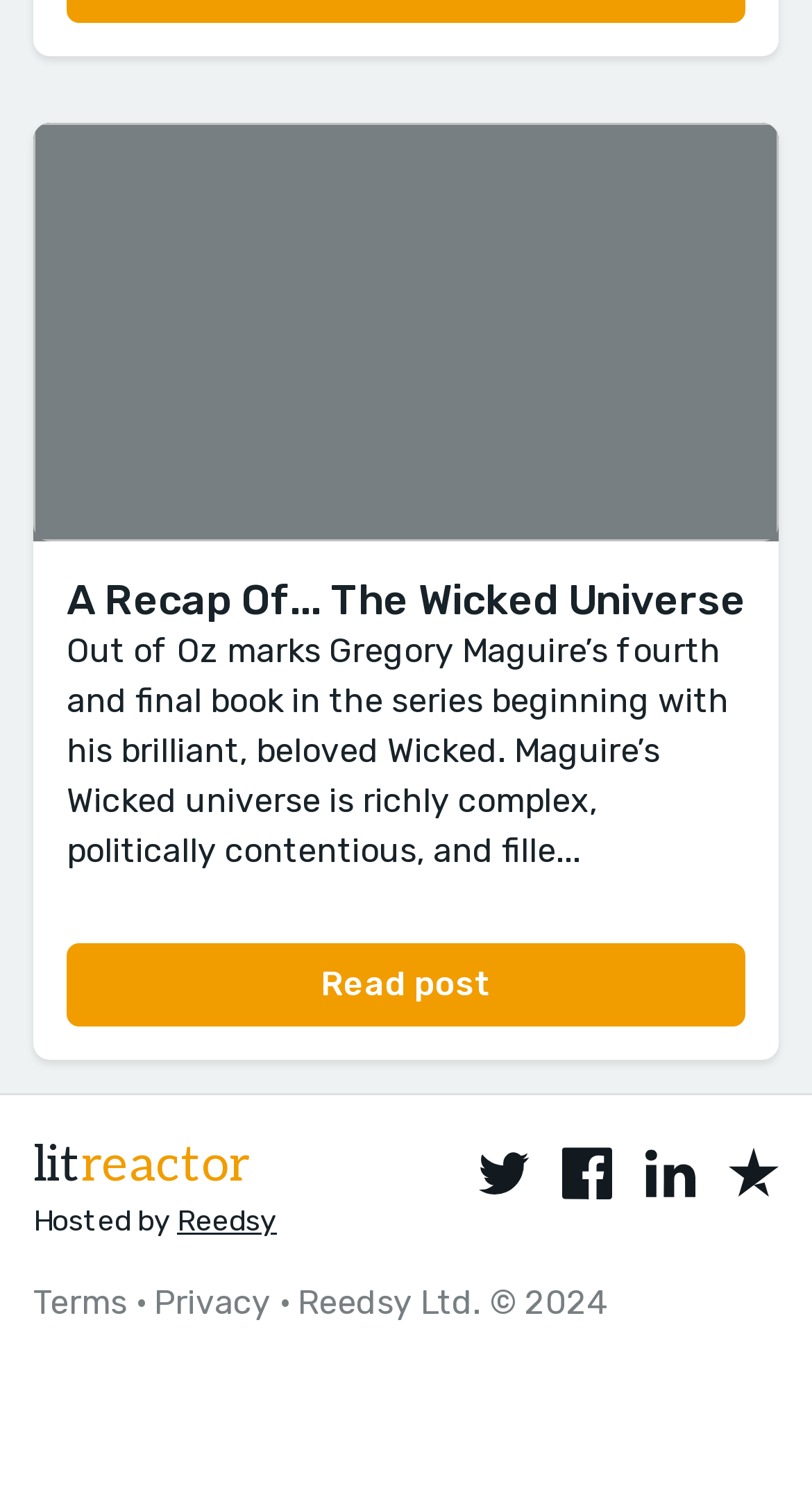Indicate the bounding box coordinates of the element that needs to be clicked to satisfy the following instruction: "Read the post about the Wicked Universe". The coordinates should be four float numbers between 0 and 1, i.e., [left, top, right, bottom].

[0.041, 0.082, 0.959, 0.709]